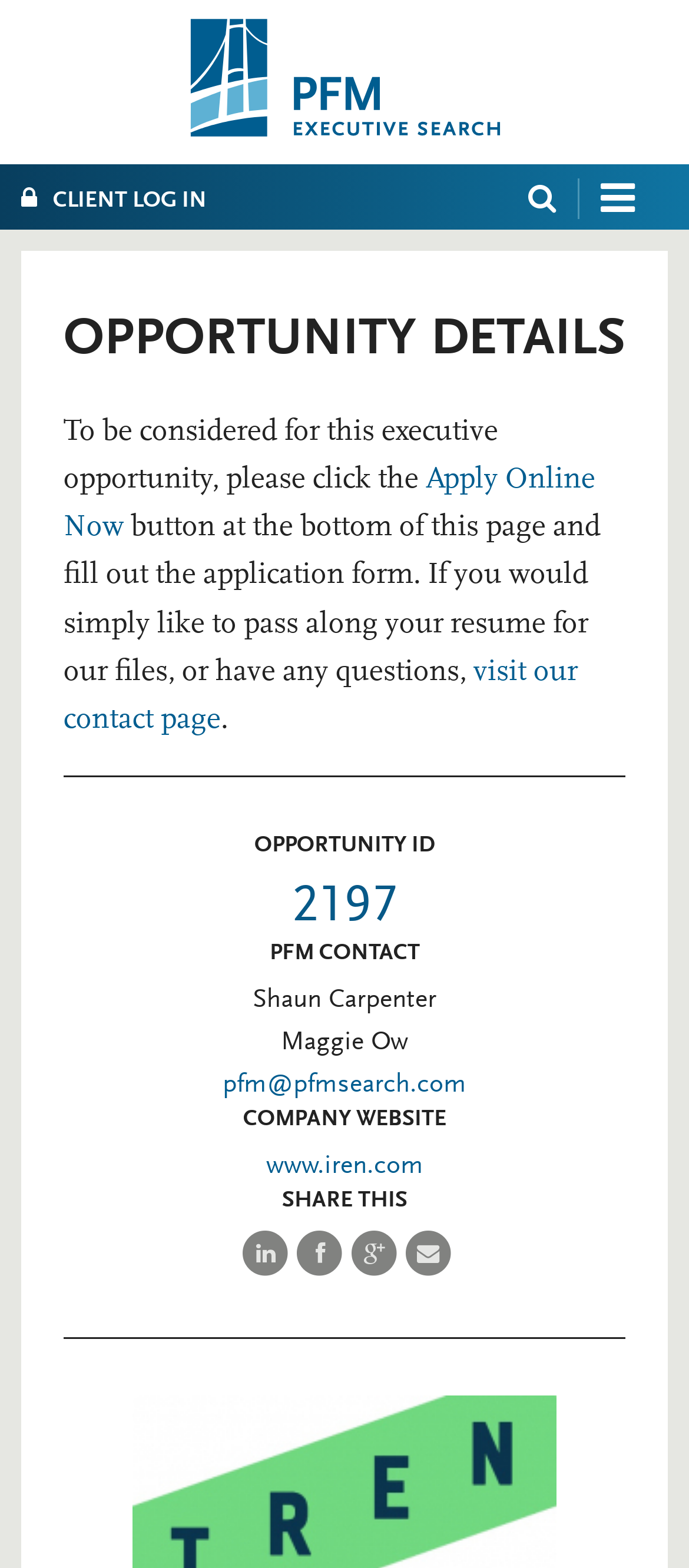Extract the bounding box for the UI element that matches this description: "visit our contact page".

[0.092, 0.419, 0.838, 0.469]